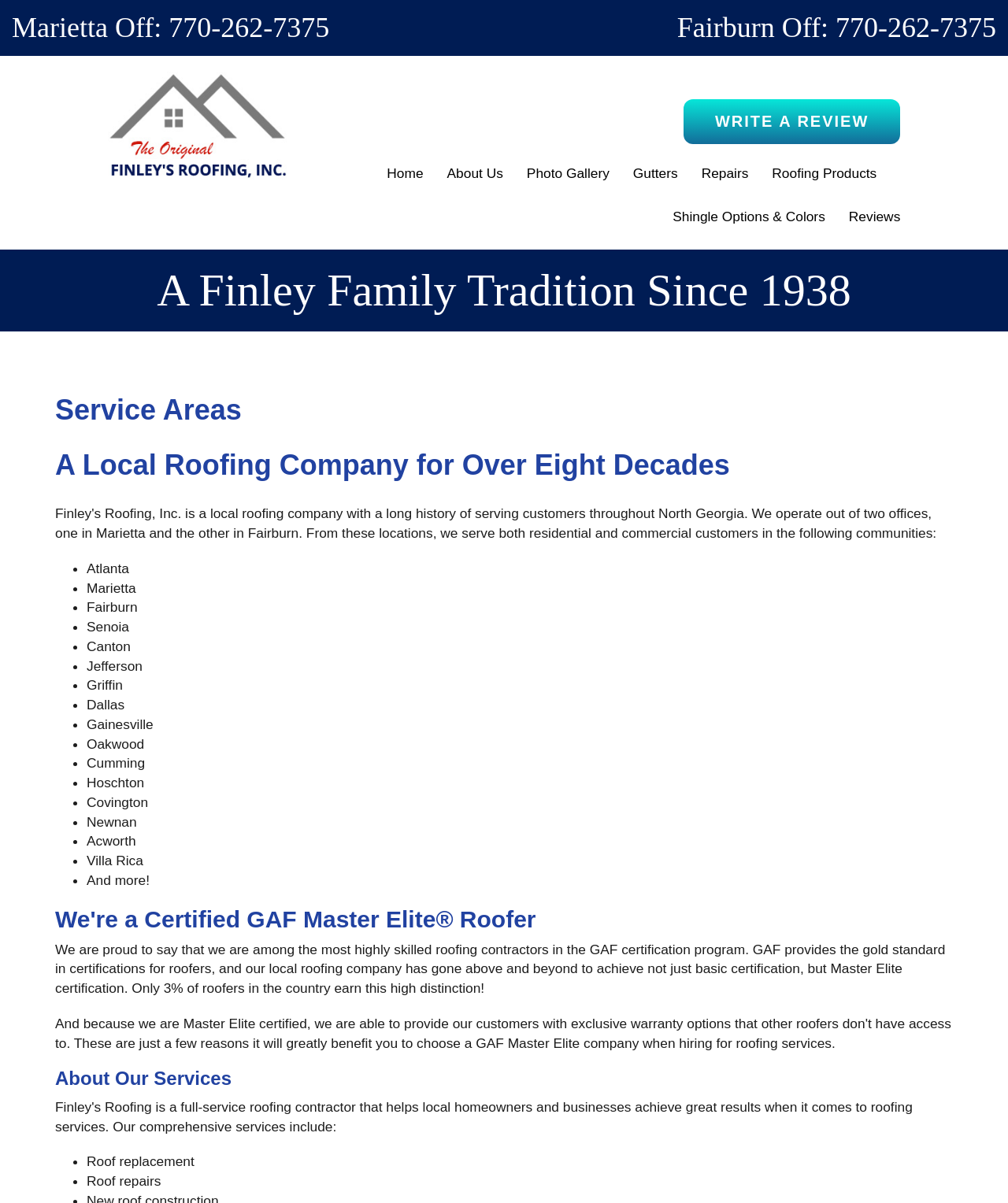Bounding box coordinates are specified in the format (top-left x, top-left y, bottom-right x, bottom-right y). All values are floating point numbers bounded between 0 and 1. Please provide the bounding box coordinate of the region this sentence describes: WRITE A REVIEW

[0.678, 0.083, 0.893, 0.12]